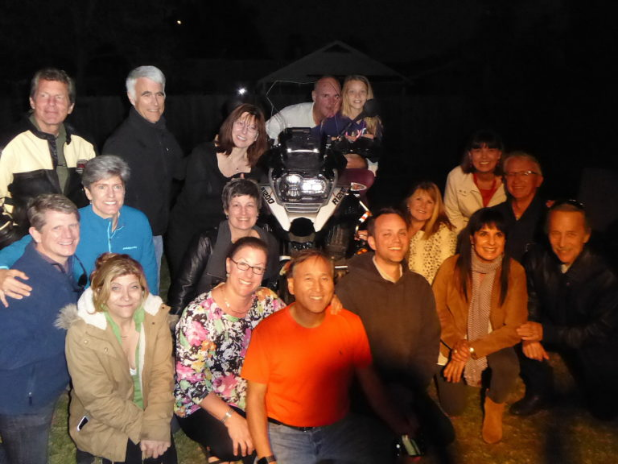What is the source of light in the image?
Please answer the question with a detailed response using the information from the screenshot.

According to the caption, the gathering is illuminated by the warm glow of a motorcycle at the center, making it the source of light in the image.